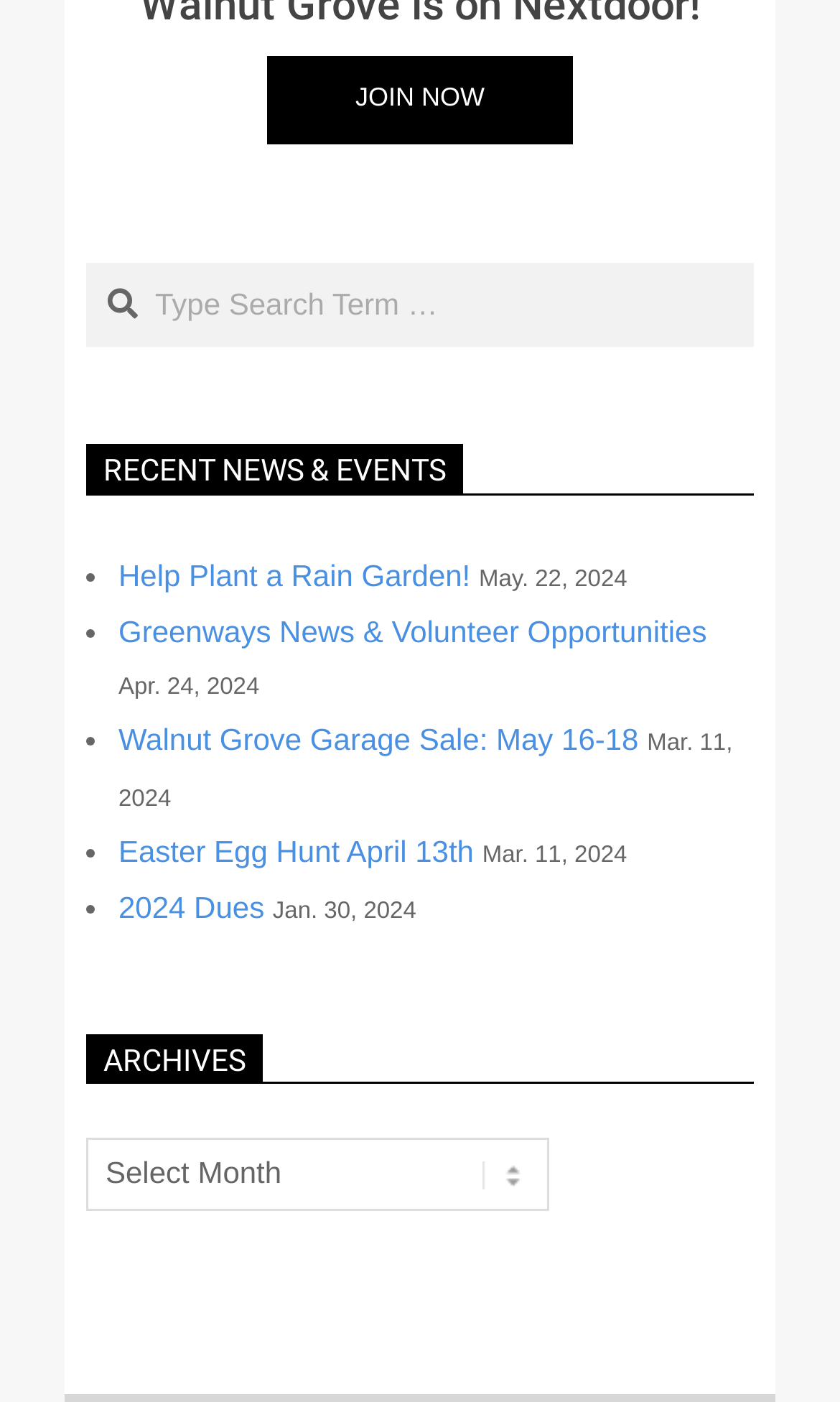Identify the bounding box coordinates of the clickable region to carry out the given instruction: "view August 2023".

None